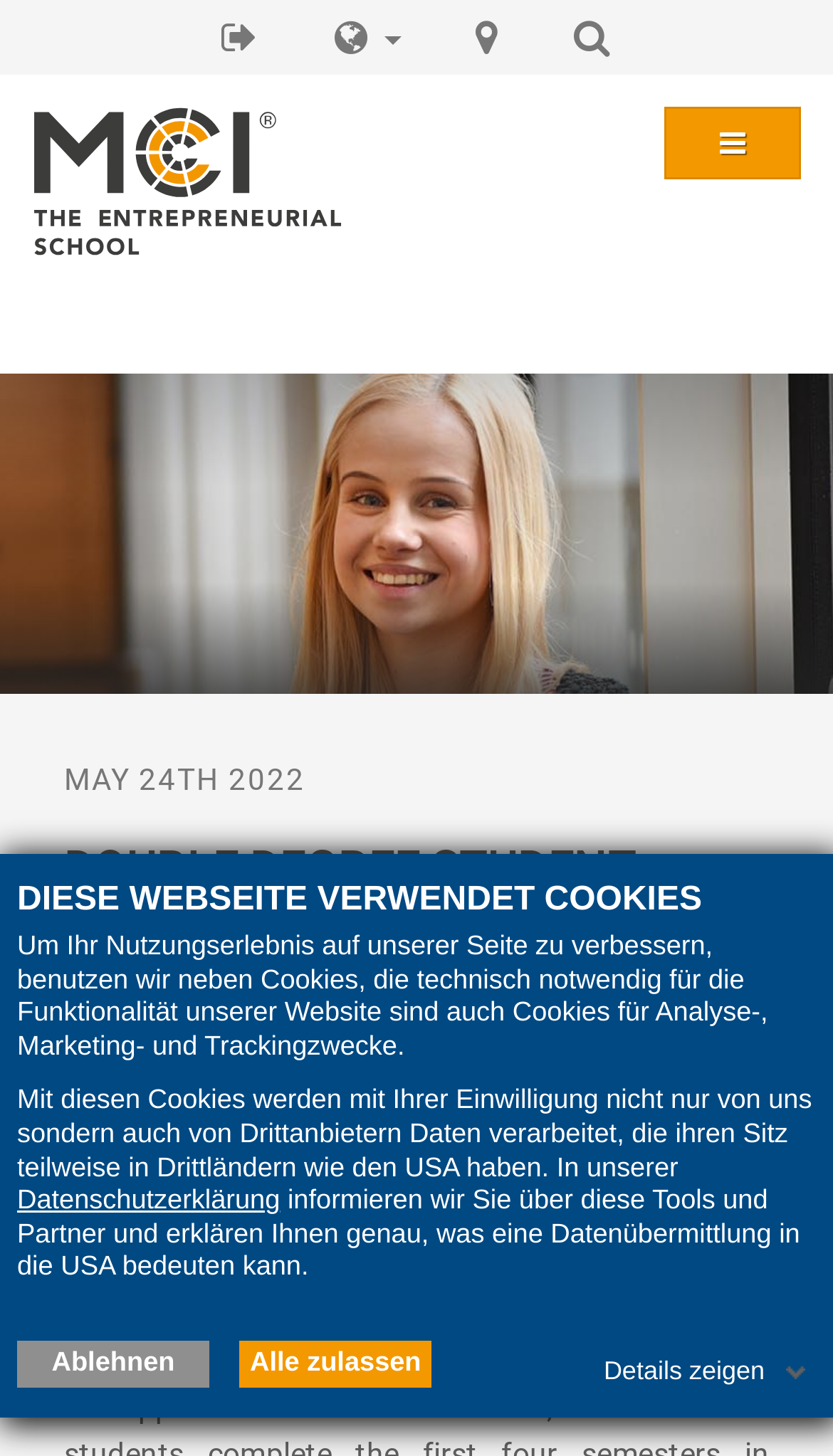Please provide the bounding box coordinates for the UI element as described: "name="search" placeholder="Search"". The coordinates must be four floats between 0 and 1, represented as [left, top, right, bottom].

None